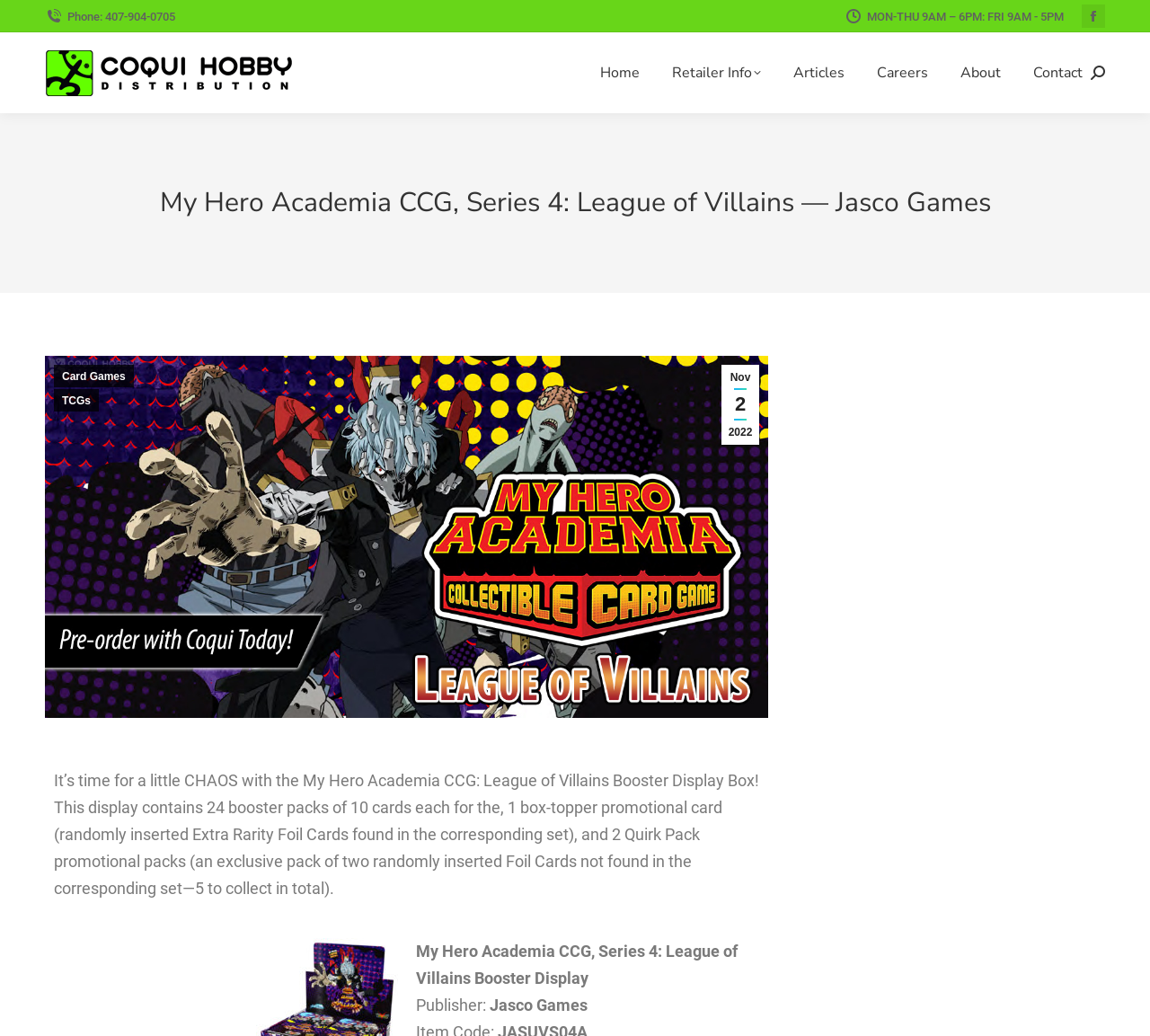Identify the bounding box coordinates of the clickable region to carry out the given instruction: "Go to Home page".

[0.519, 0.047, 0.559, 0.094]